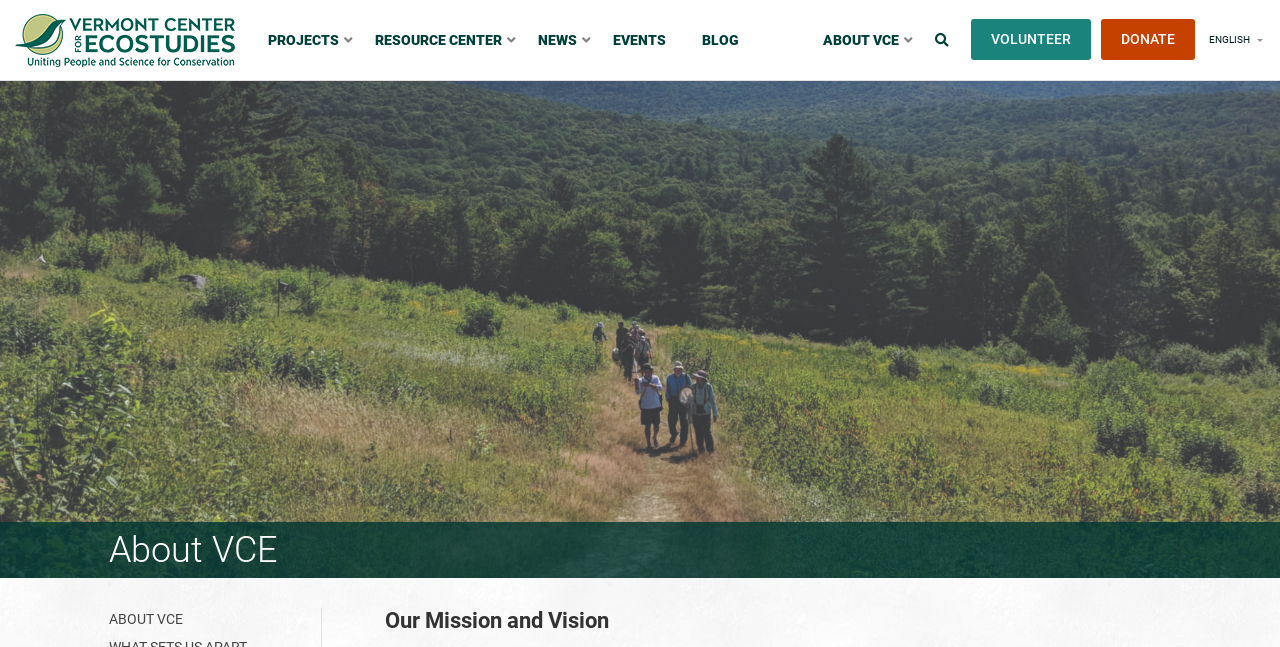Identify the bounding box coordinates necessary to click and complete the given instruction: "check news".

[0.406, 0.0, 0.465, 0.124]